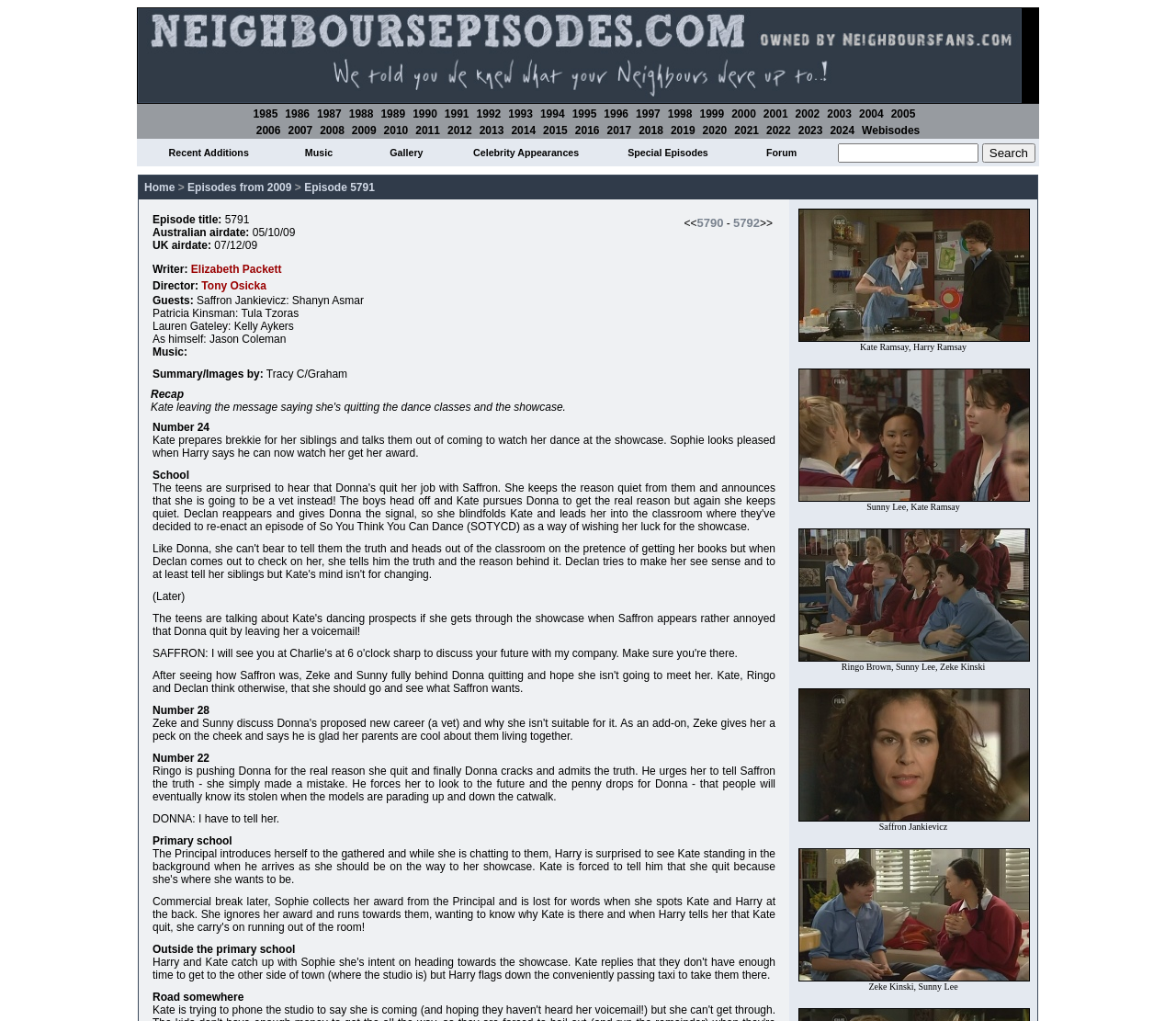Please determine the bounding box coordinates of the element's region to click for the following instruction: "View recent additions".

[0.143, 0.144, 0.212, 0.155]